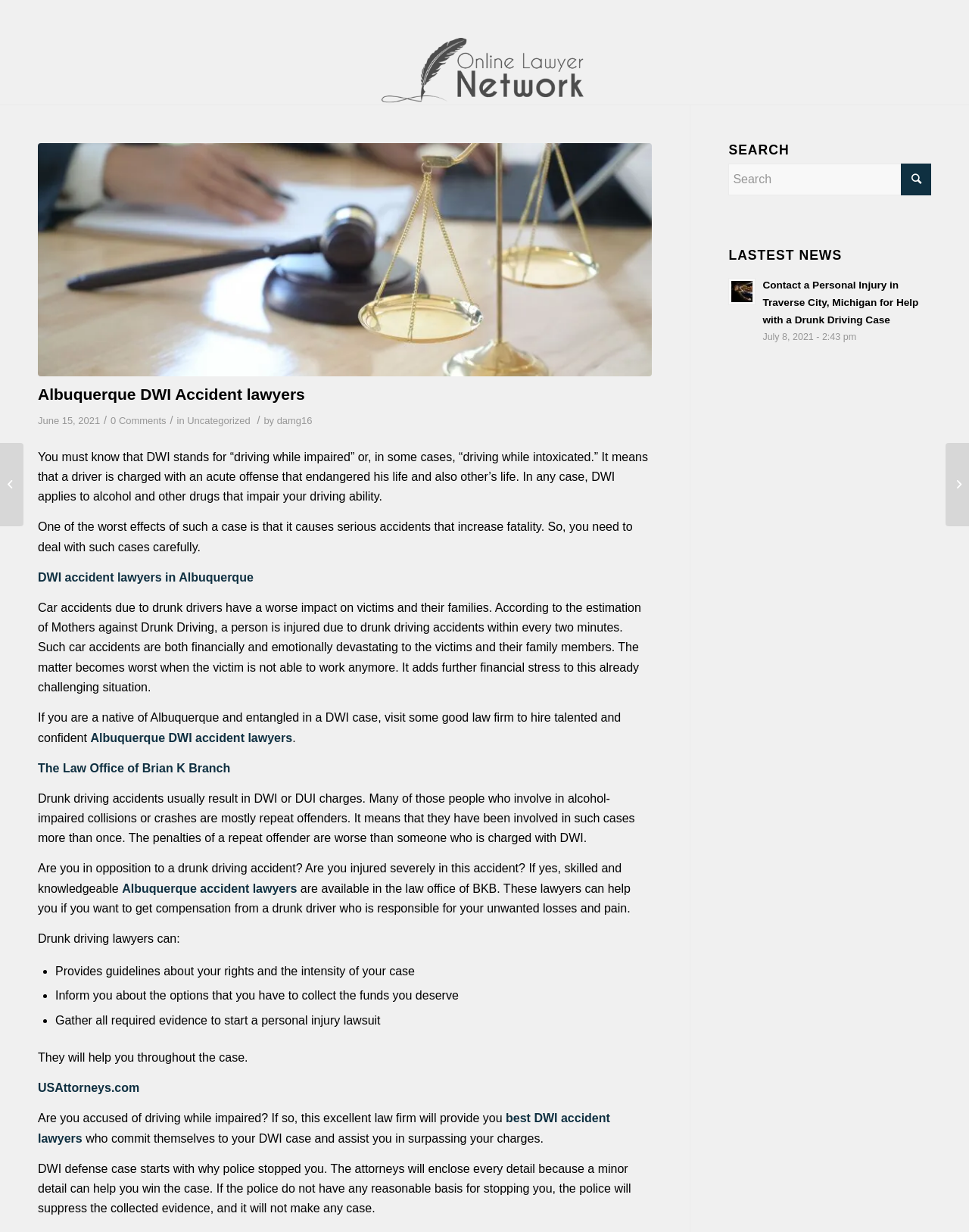What is the function of the search bar on the webpage?
Using the image as a reference, give a one-word or short phrase answer.

To search for information